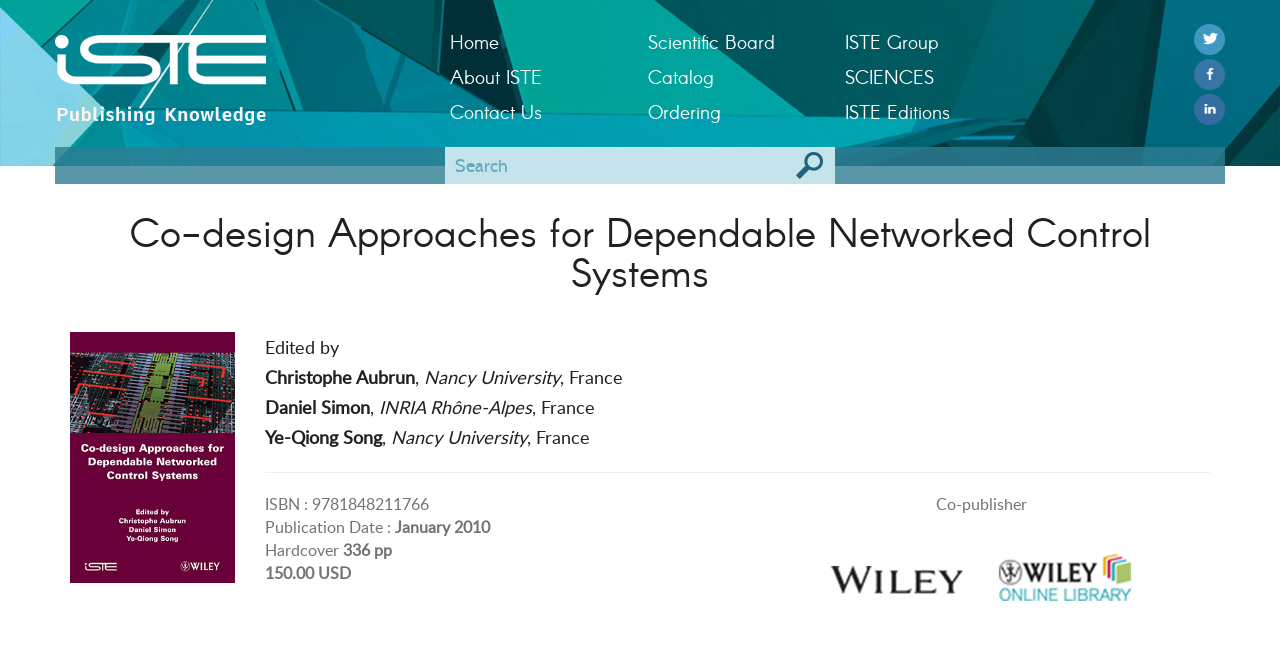Respond with a single word or phrase:
What is the publication date of the book?

January 2010